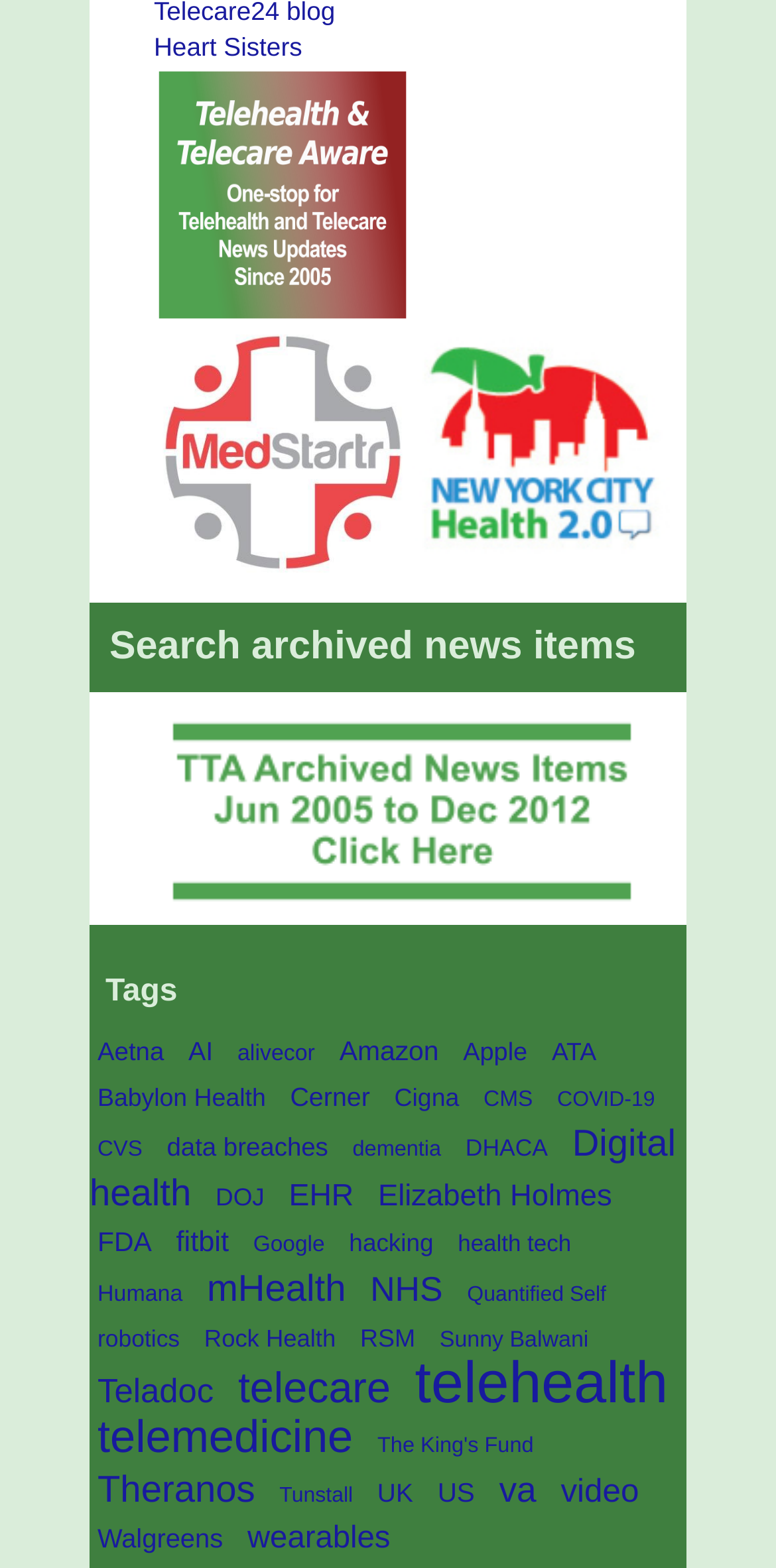Please identify the bounding box coordinates of the element's region that I should click in order to complete the following instruction: "Check telehealth news". The bounding box coordinates consist of four float numbers between 0 and 1, i.e., [left, top, right, bottom].

[0.524, 0.854, 0.871, 0.906]